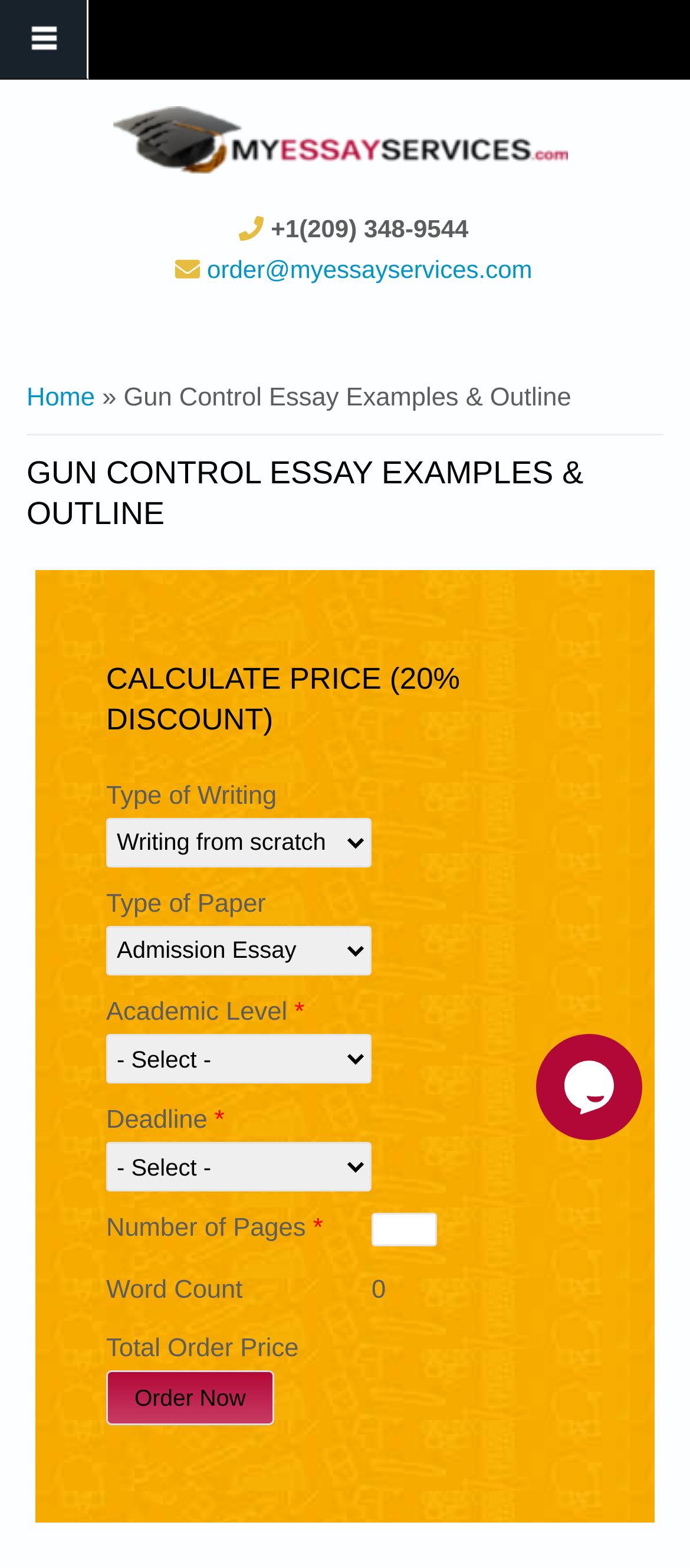Please identify the bounding box coordinates of the area that needs to be clicked to fulfill the following instruction: "Select a type of writing."

[0.154, 0.521, 0.538, 0.553]